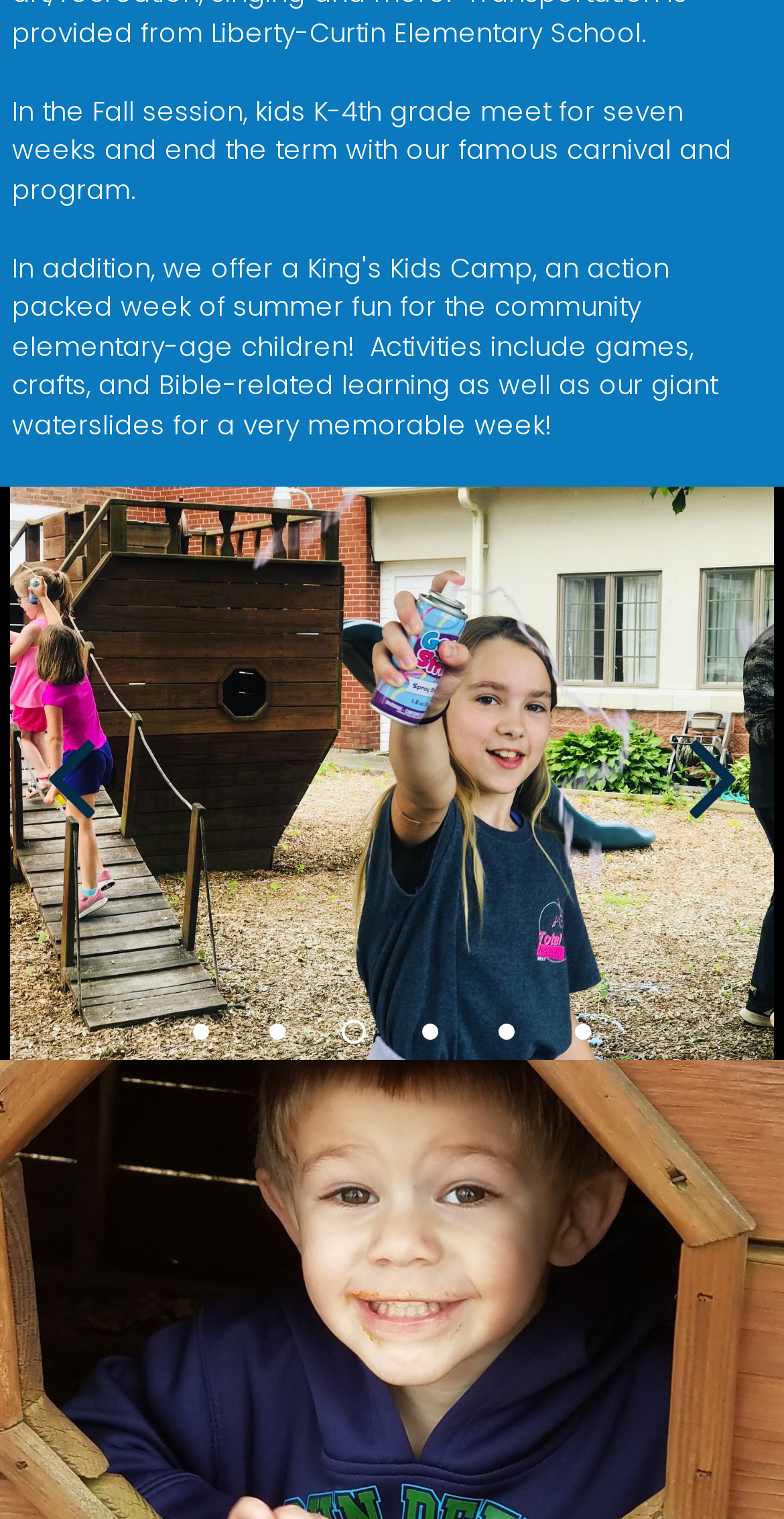How many navigation links are available?
Using the image as a reference, give an elaborate response to the question.

There are six navigation links available, labeled as 'Prev', 'Next', and numbers '1' to '5', which can be used to navigate through the webpage.